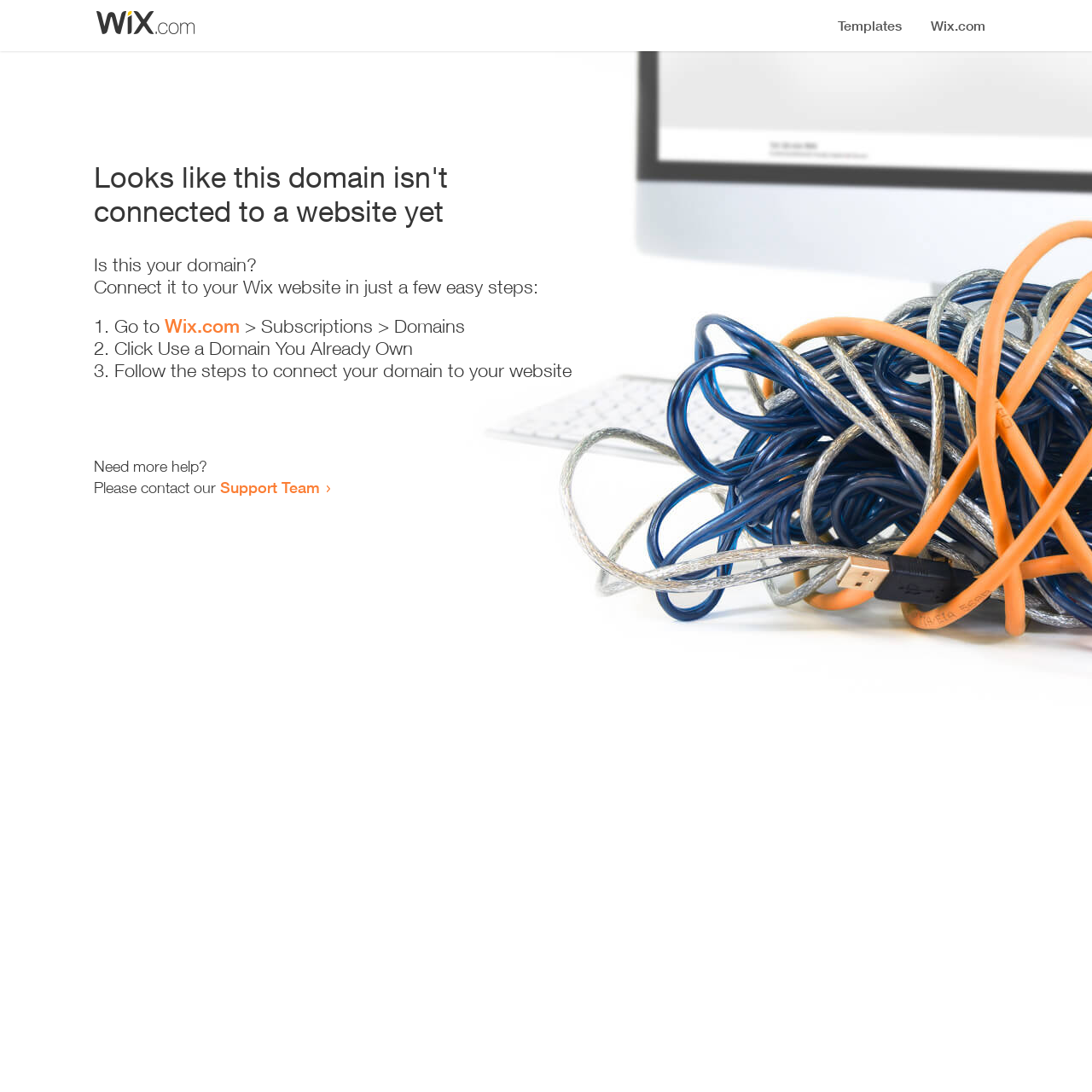Please determine the bounding box coordinates, formatted as (top-left x, top-left y, bottom-right x, bottom-right y), with all values as floating point numbers between 0 and 1. Identify the bounding box of the region described as: Wix.com

[0.151, 0.288, 0.22, 0.309]